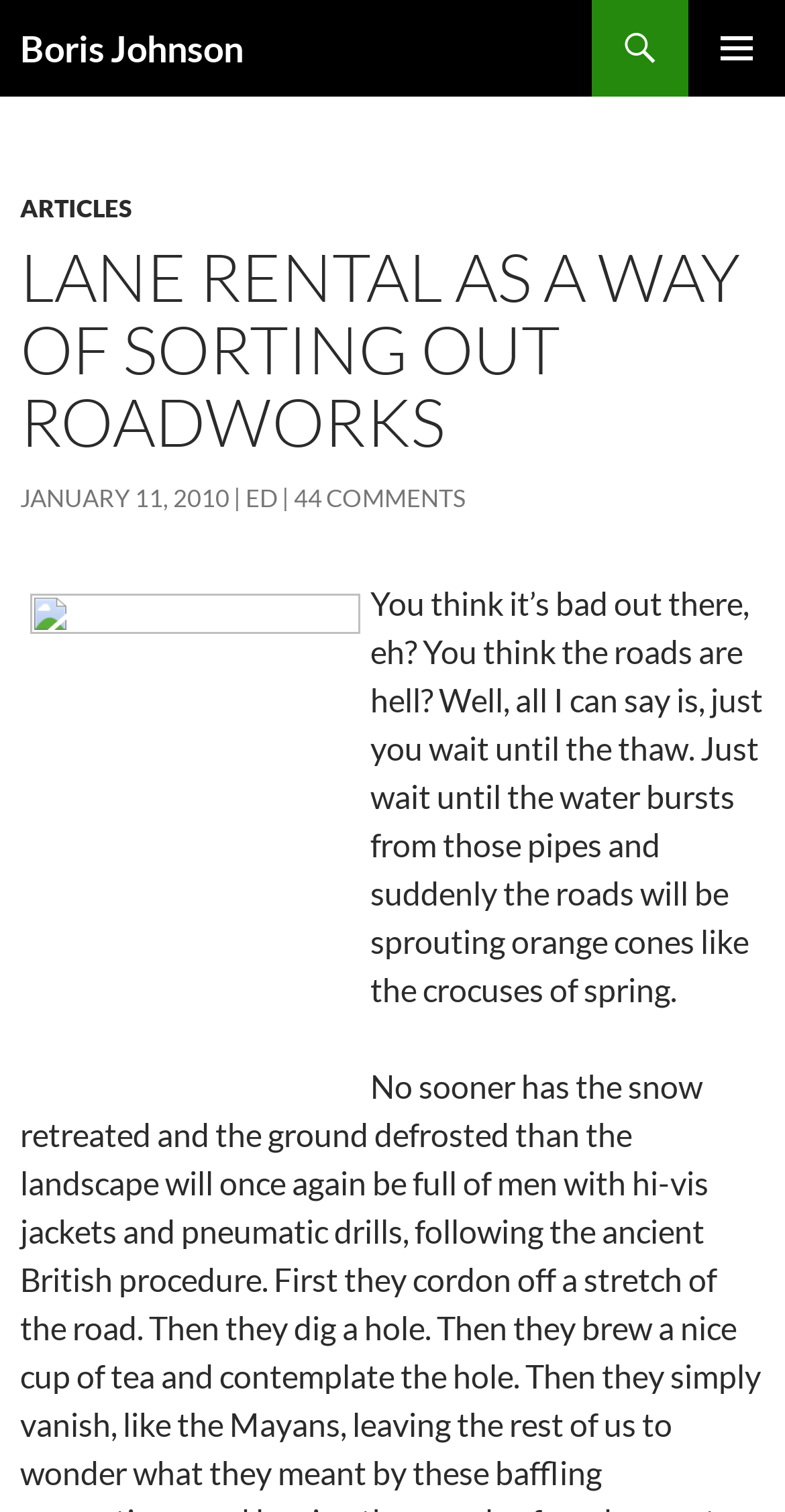Using the provided description: "Primary Menu", find the bounding box coordinates of the corresponding UI element. The output should be four float numbers between 0 and 1, in the format [left, top, right, bottom].

[0.877, 0.0, 1.0, 0.064]